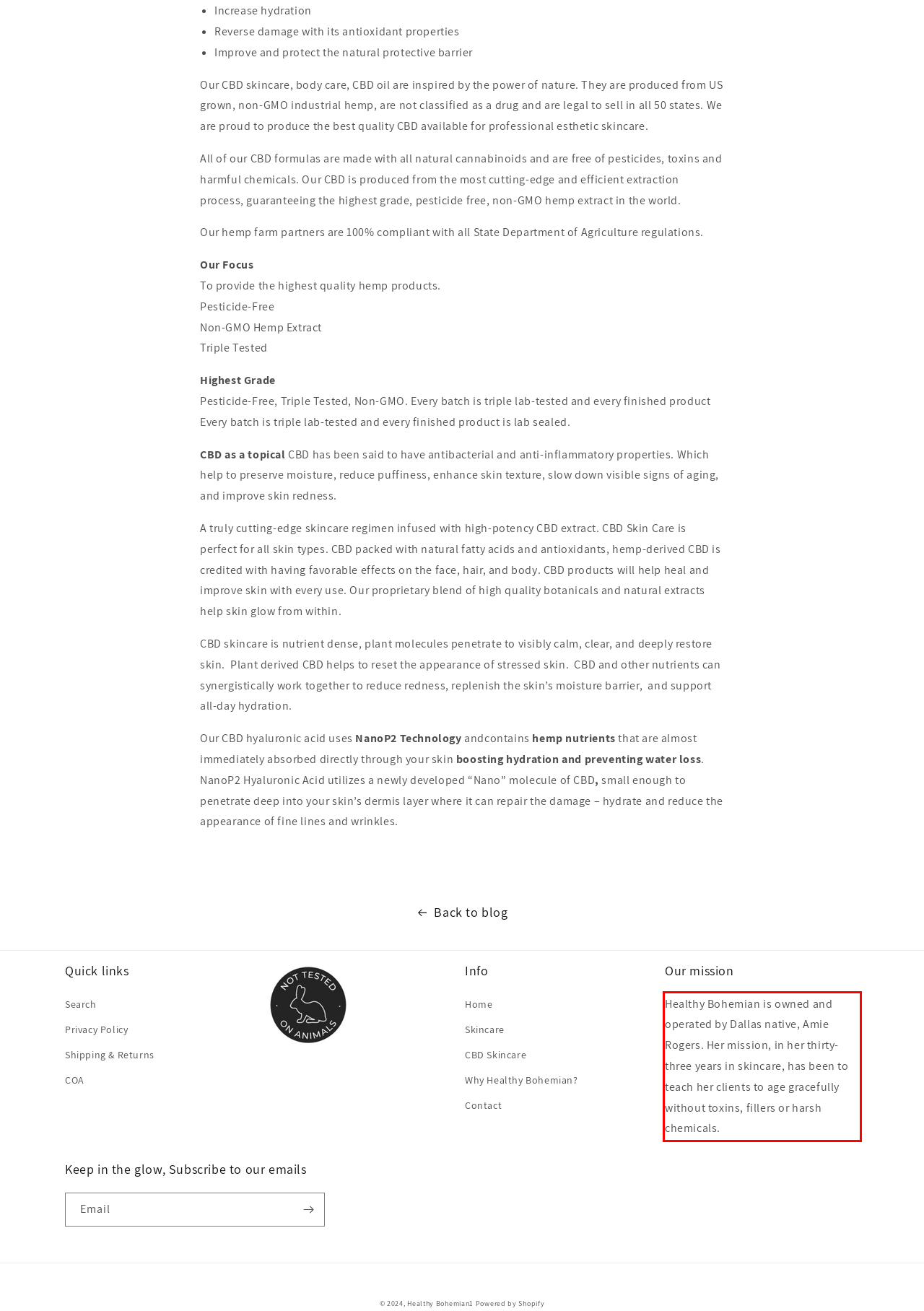Using the provided screenshot, read and generate the text content within the red-bordered area.

Healthy Bohemian is owned and operated by Dallas native, Amie Rogers. Her mission, in her thirty-three years in skincare, has been to teach her clients to age gracefully without toxins, fillers or harsh chemicals.